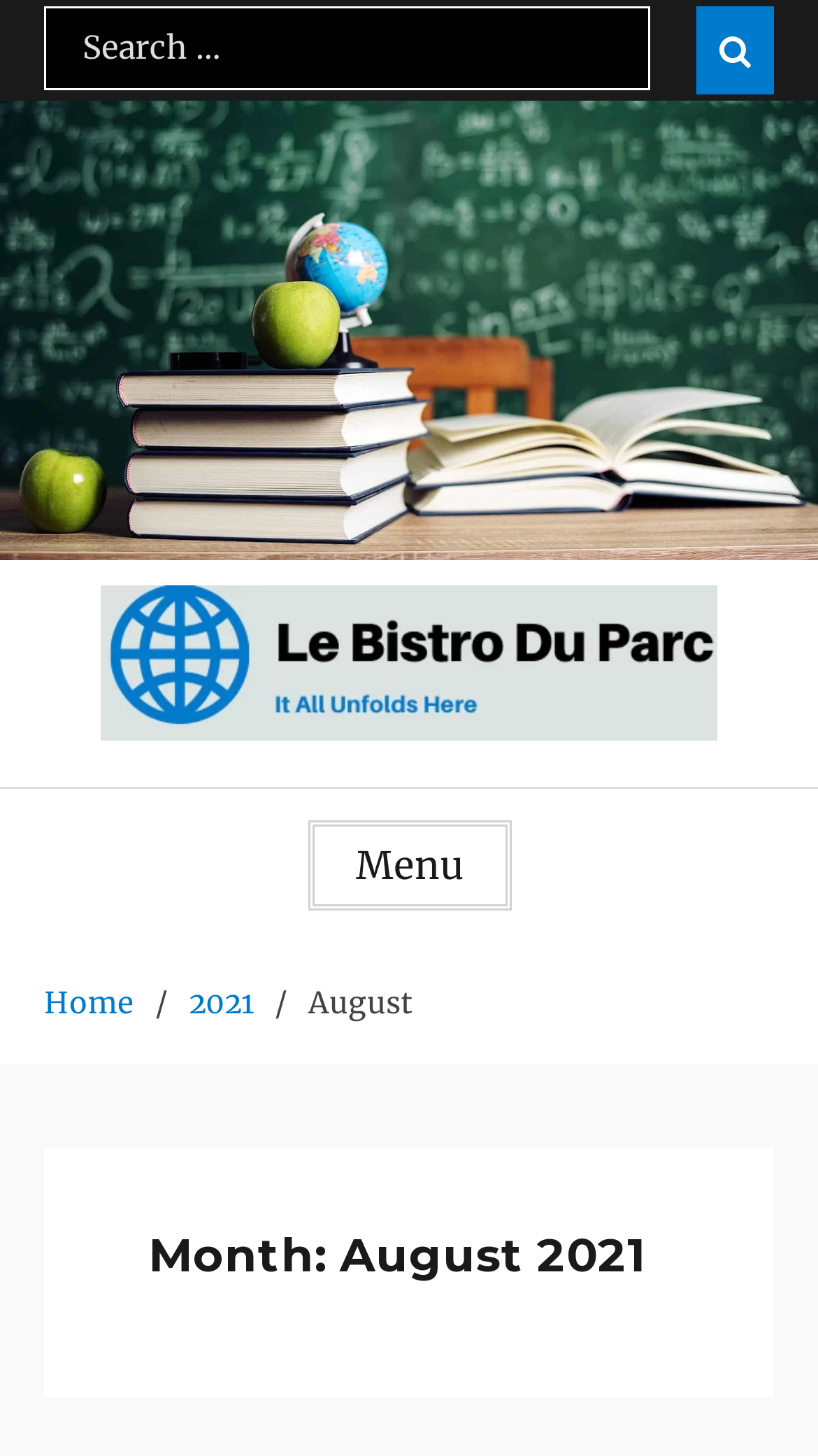Describe the webpage meticulously, covering all significant aspects.

The webpage is about Le Bistro Du Parc, with a focus on August 2021. At the top, there is a search bar with a label "Search for:" and a search button with a magnifying glass icon. The search bar takes up most of the top section, with the search button located at the far right.

Below the search bar, there is a large image with a link to Le Bistro Du Parc, taking up most of the width of the page. 

On the right side of the page, there is a menu button labeled "Menu" that expands to reveal two sub-menus: site navigation and social navigation. Within the site navigation menu, there are links to "Home" and "2021", as well as a static text element displaying the month "August". 

At the bottom of the page, there is a heading that reads "Month: August 2021", which serves as a title for the page's content.